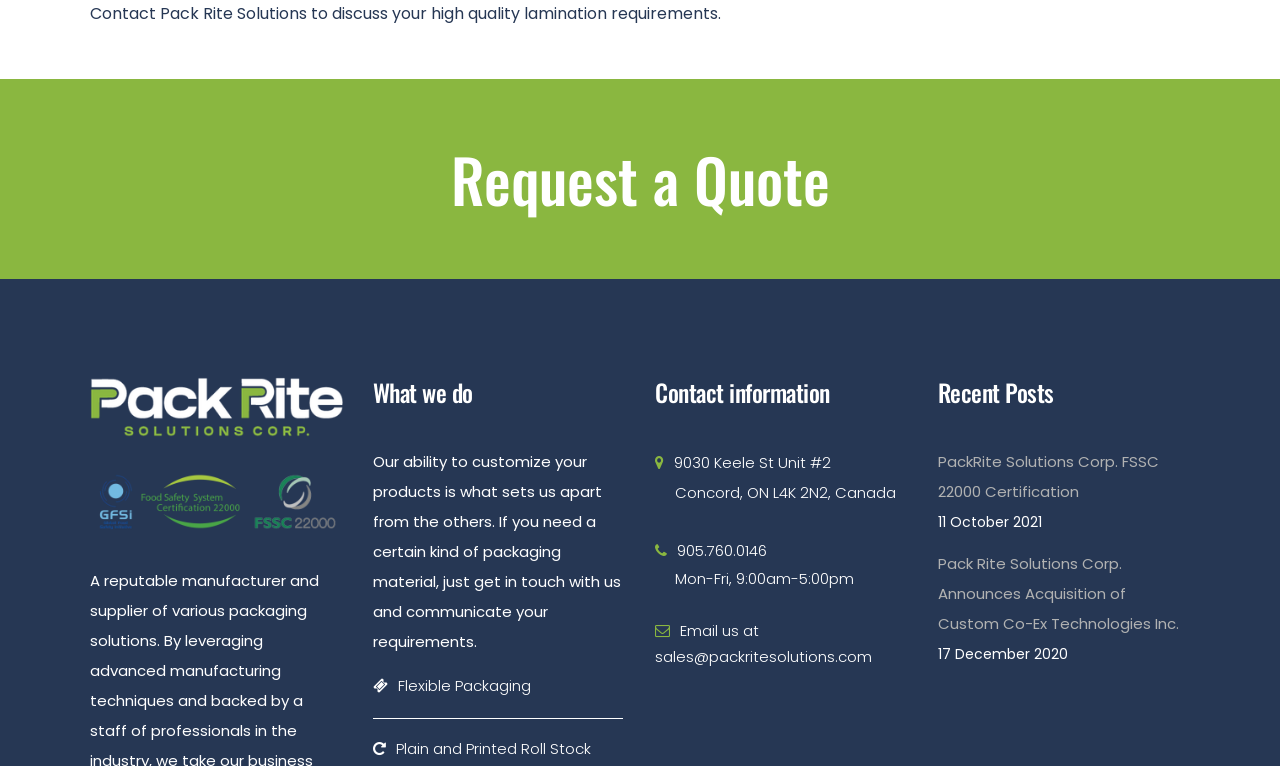What is the company's contact information?
Give a comprehensive and detailed explanation for the question.

I found the contact information by looking at the section with the heading 'Contact information' and found the address, city, and country listed as '9030 Keele St Unit #2, Concord, ON L4K 2N2, Canada'.